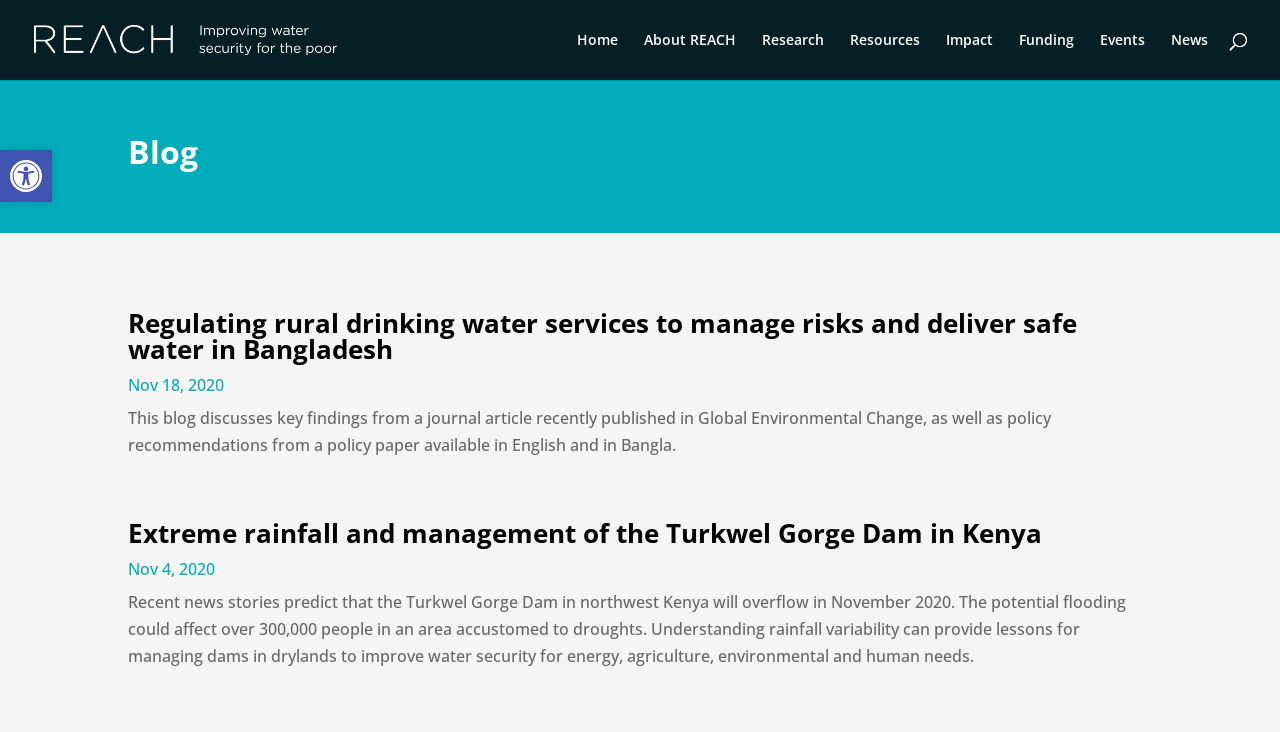What is the name of the organization?
Using the image, provide a detailed and thorough answer to the question.

The name of the organization can be found in the link 'REACH: Improving water security for the poor' at the top of the webpage, which is also the title of the webpage.